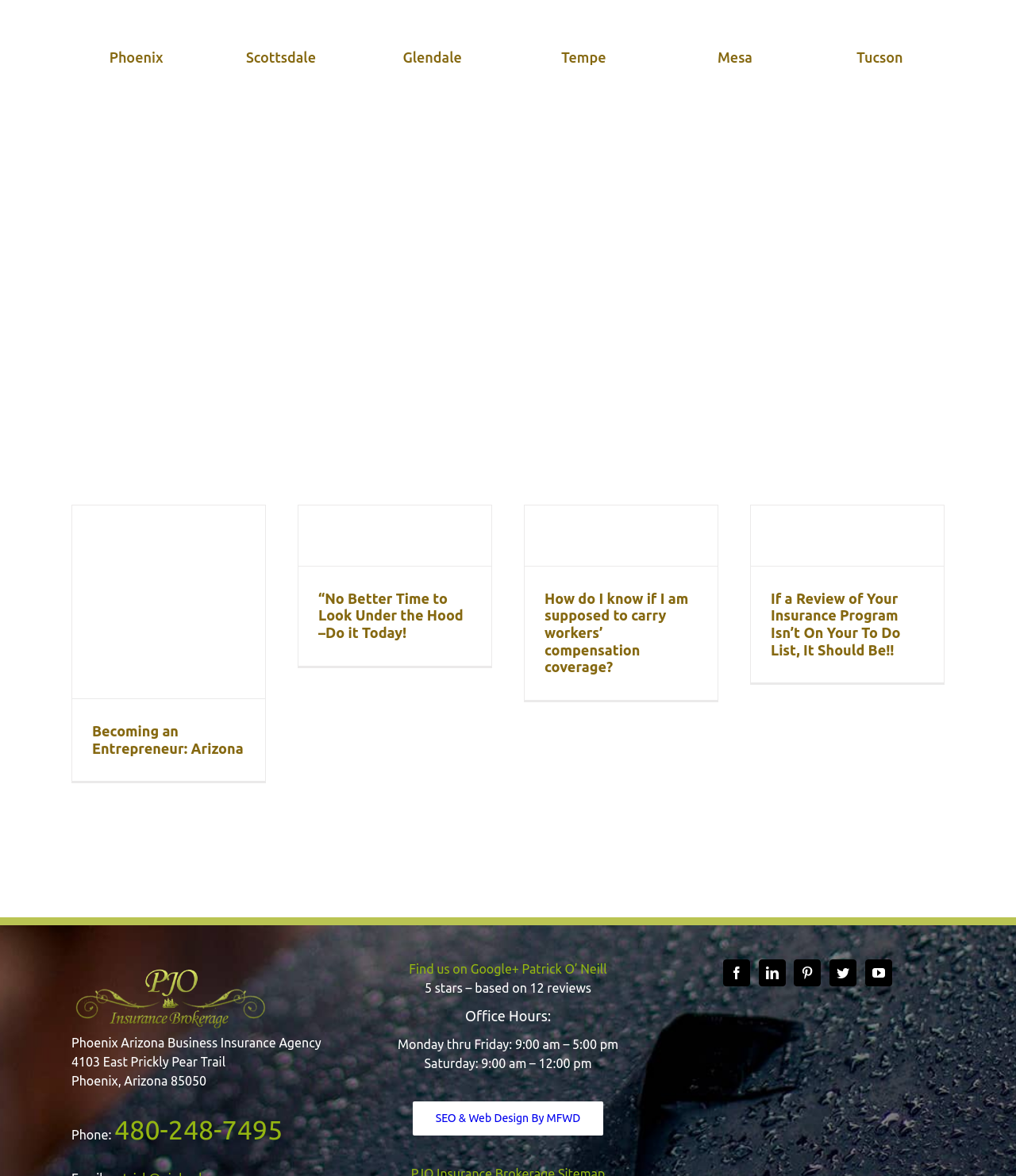What is the phone number of the insurance agency?
Craft a detailed and extensive response to the question.

I searched for the phone number on the webpage and found it listed next to the label 'Phone:' in the bottom-left corner of the page.